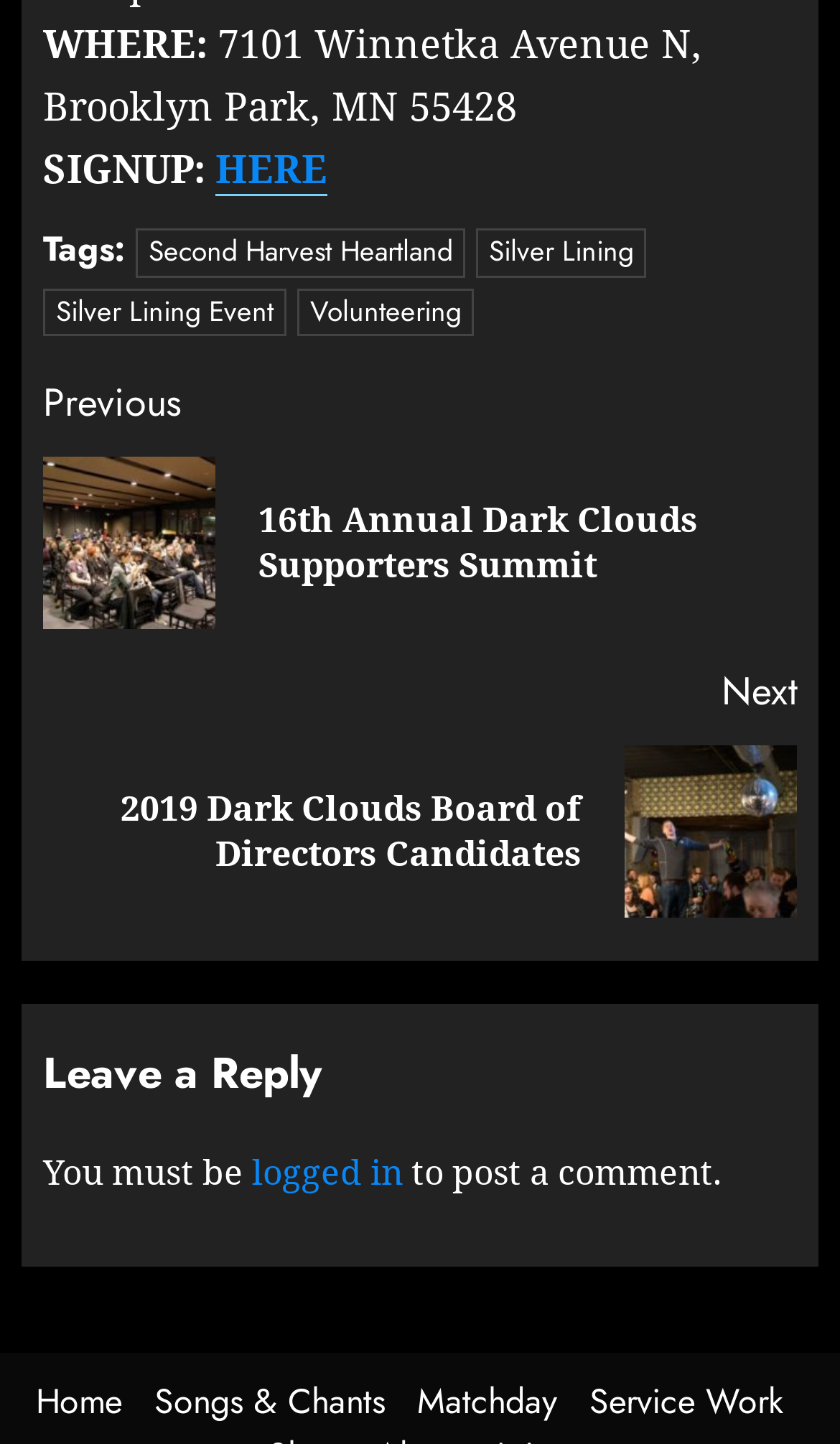Identify the bounding box coordinates of the region that needs to be clicked to carry out this instruction: "View 'Service Work' page". Provide these coordinates as four float numbers ranging from 0 to 1, i.e., [left, top, right, bottom].

[0.701, 0.953, 0.932, 0.987]